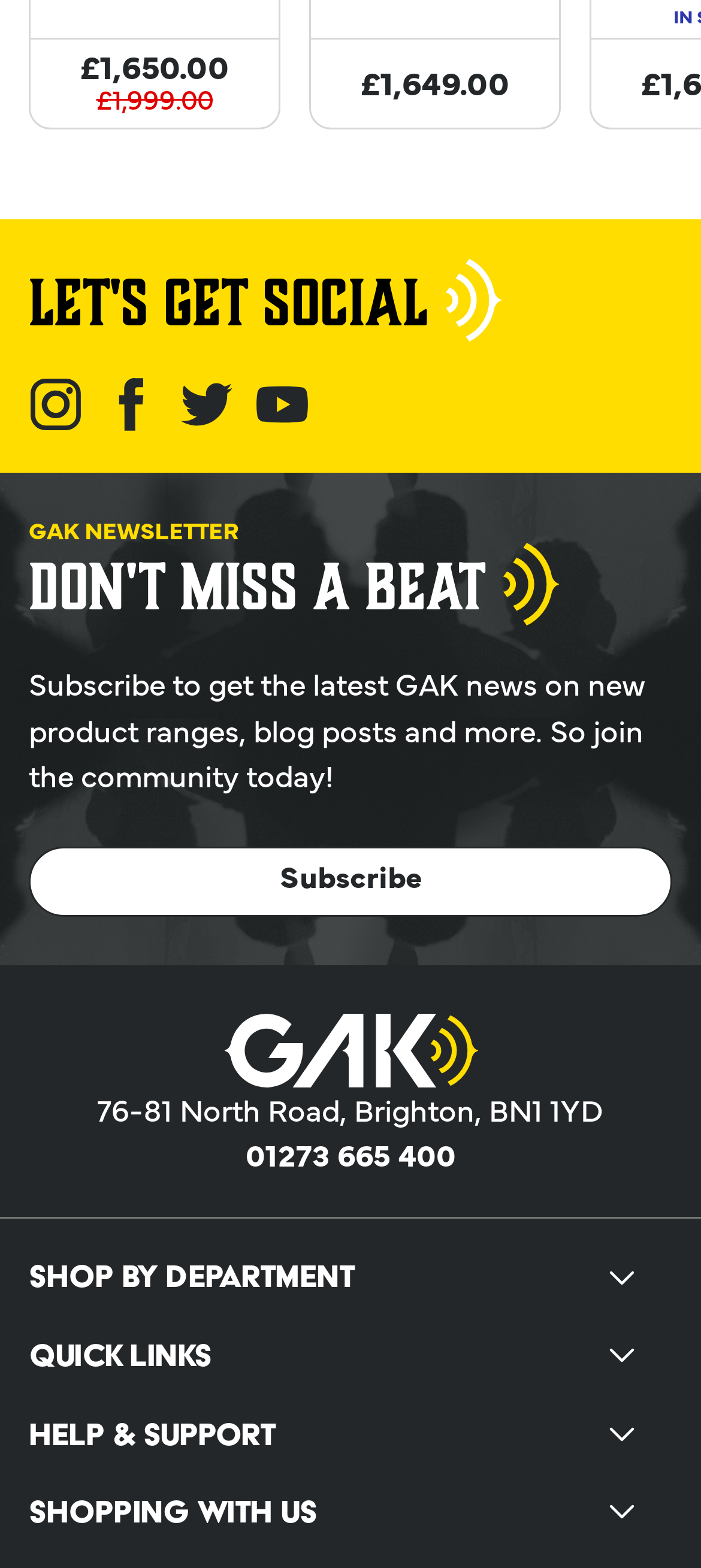Use a single word or phrase to answer the question:
What is the discounted price?

£1,649.00